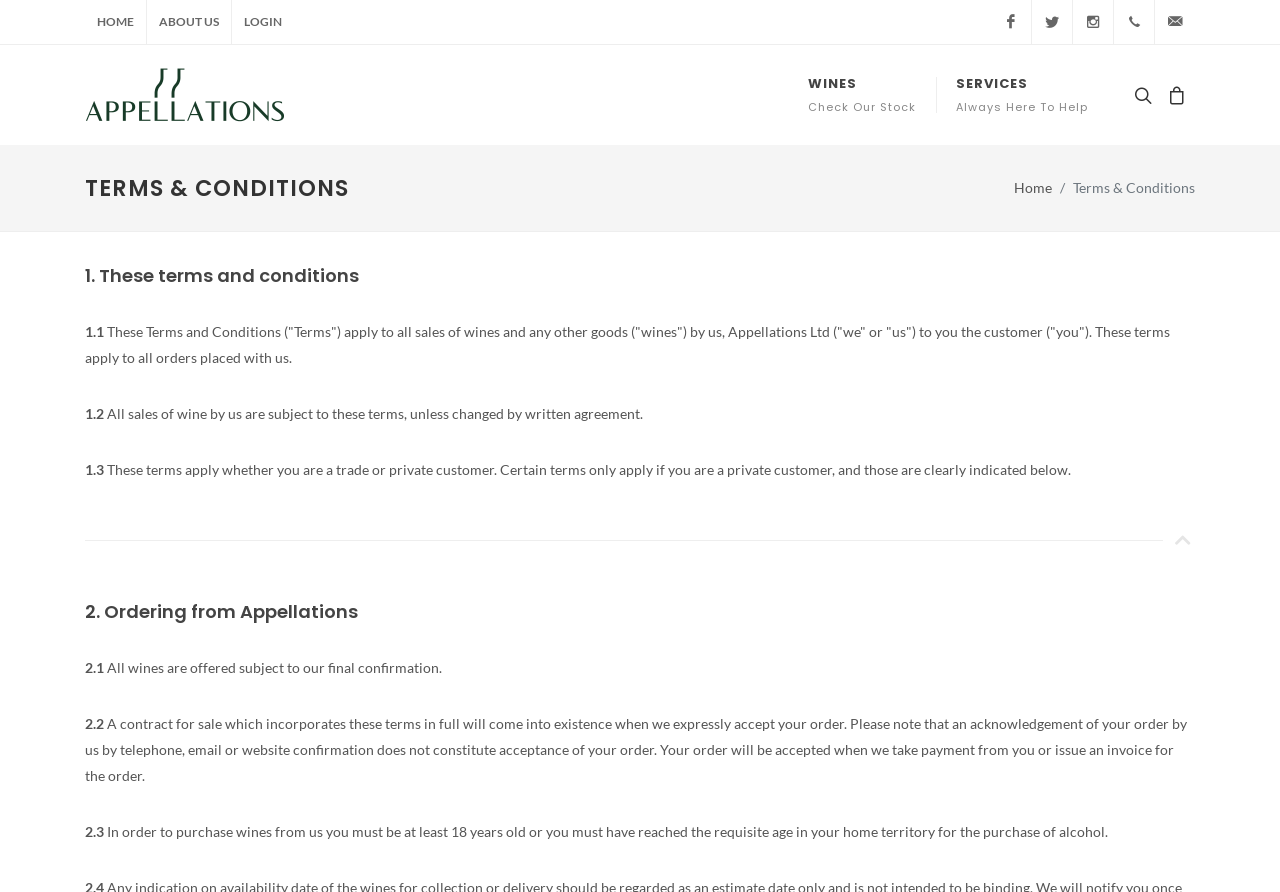Determine the bounding box for the described UI element: "+44 (0) 20 3761 7363".

[0.87, 0.0, 0.902, 0.049]